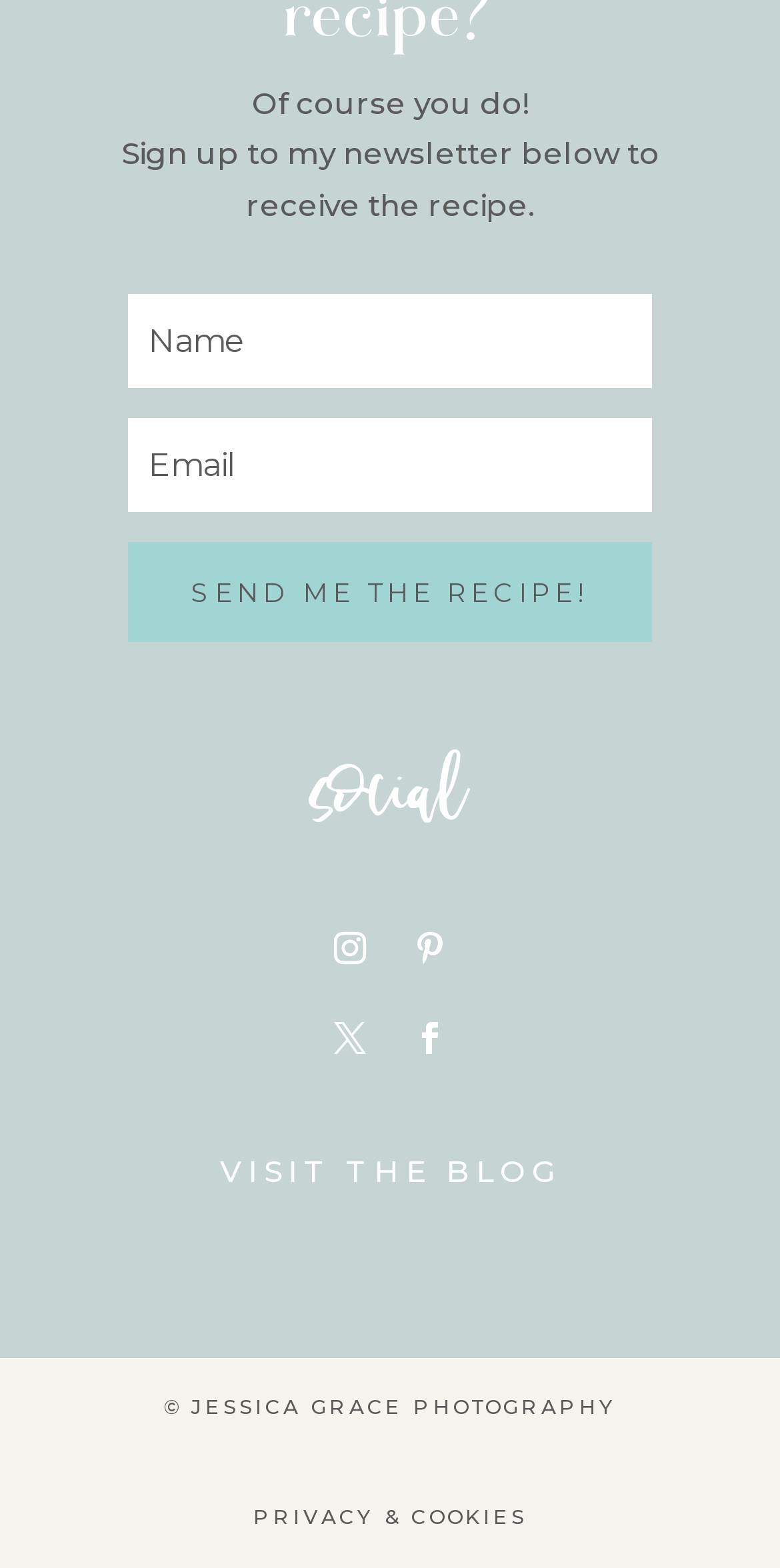What is the name of the blog?
Using the visual information, reply with a single word or short phrase.

Jessica Grace Photography